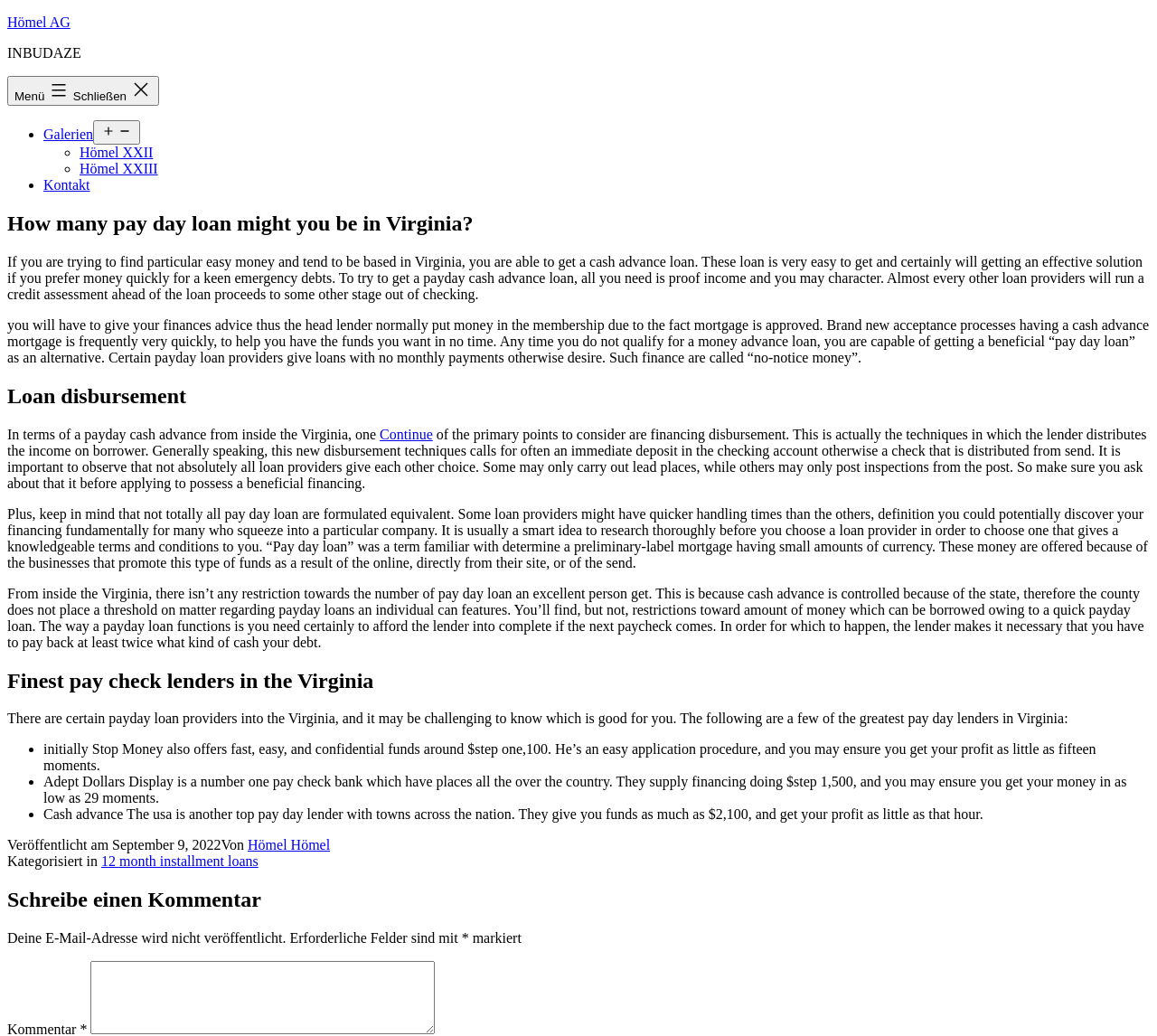Identify the bounding box coordinates of the clickable section necessary to follow the following instruction: "Click on the 'Galerien' link". The coordinates should be presented as four float numbers from 0 to 1, i.e., [left, top, right, bottom].

[0.038, 0.122, 0.081, 0.137]